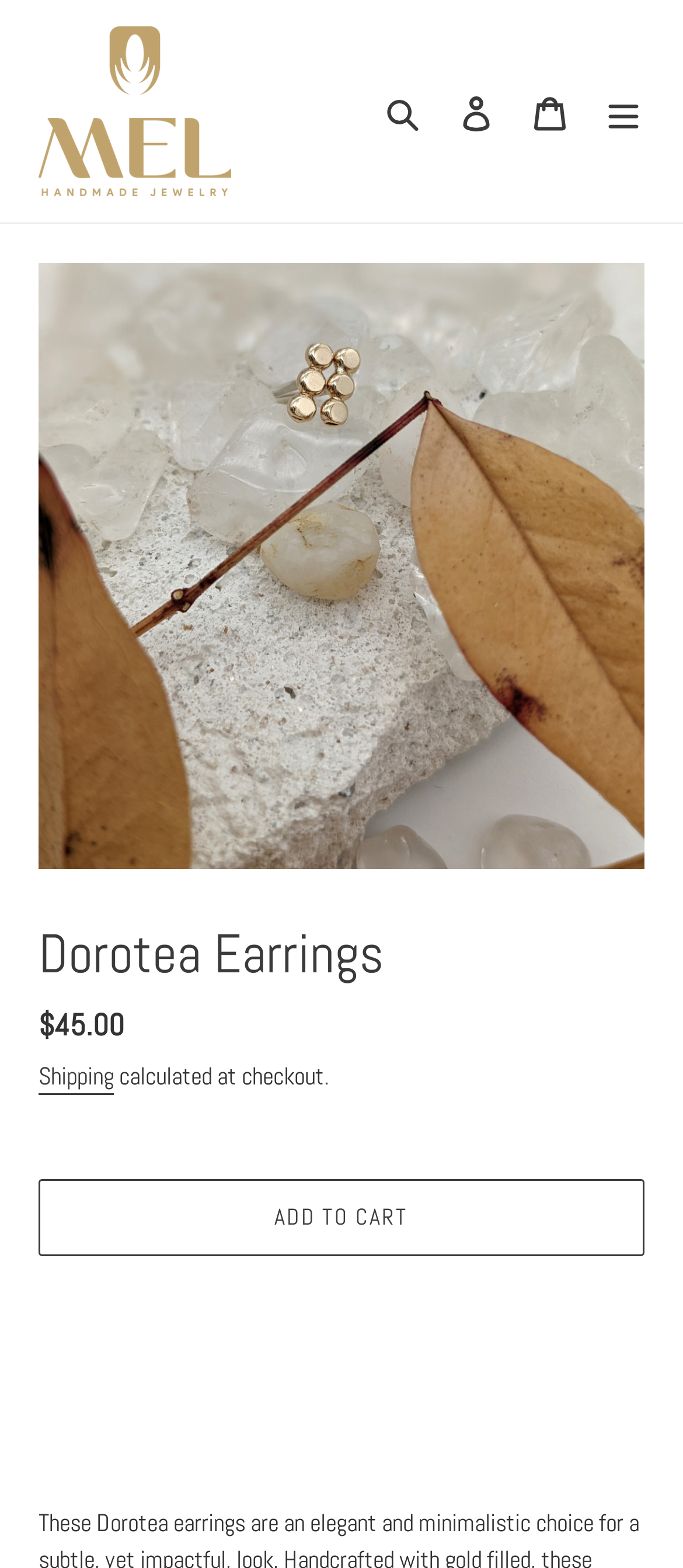Find the bounding box of the UI element described as follows: "Shipping".

[0.056, 0.676, 0.167, 0.699]